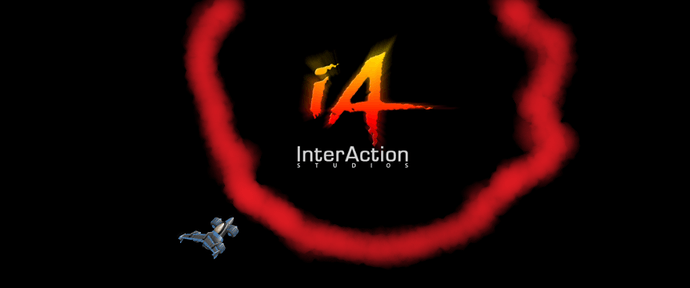Detail every significant feature and component of the image.

This image features the logo of InterAction Studios, prominently displayed against a solid black background. The logo consists of the letters "iA" stylized with vibrant colors—red and yellow—with a dynamic design. Below the "iA," the word "InterAction" is presented in a clean, white font, followed by the word "STUDIOS" in smaller letters, alluding to the studio's identity in the gaming industry. 

In the foreground, a small spacecraft appears to be spinning or tumbling, suggesting motion and excitement, possibly indicative of the game's action-packed nature. Surrounding the logo is a swirling red aura, which adds a dramatic visual effect, enhancing the overall aesthetic and theme of adventure and engagement in video gaming. The composition effectively captures the essence of the studio's creative endeavors, inviting gamers to explore their titles and immersing them in vibrant gameplay experiences.